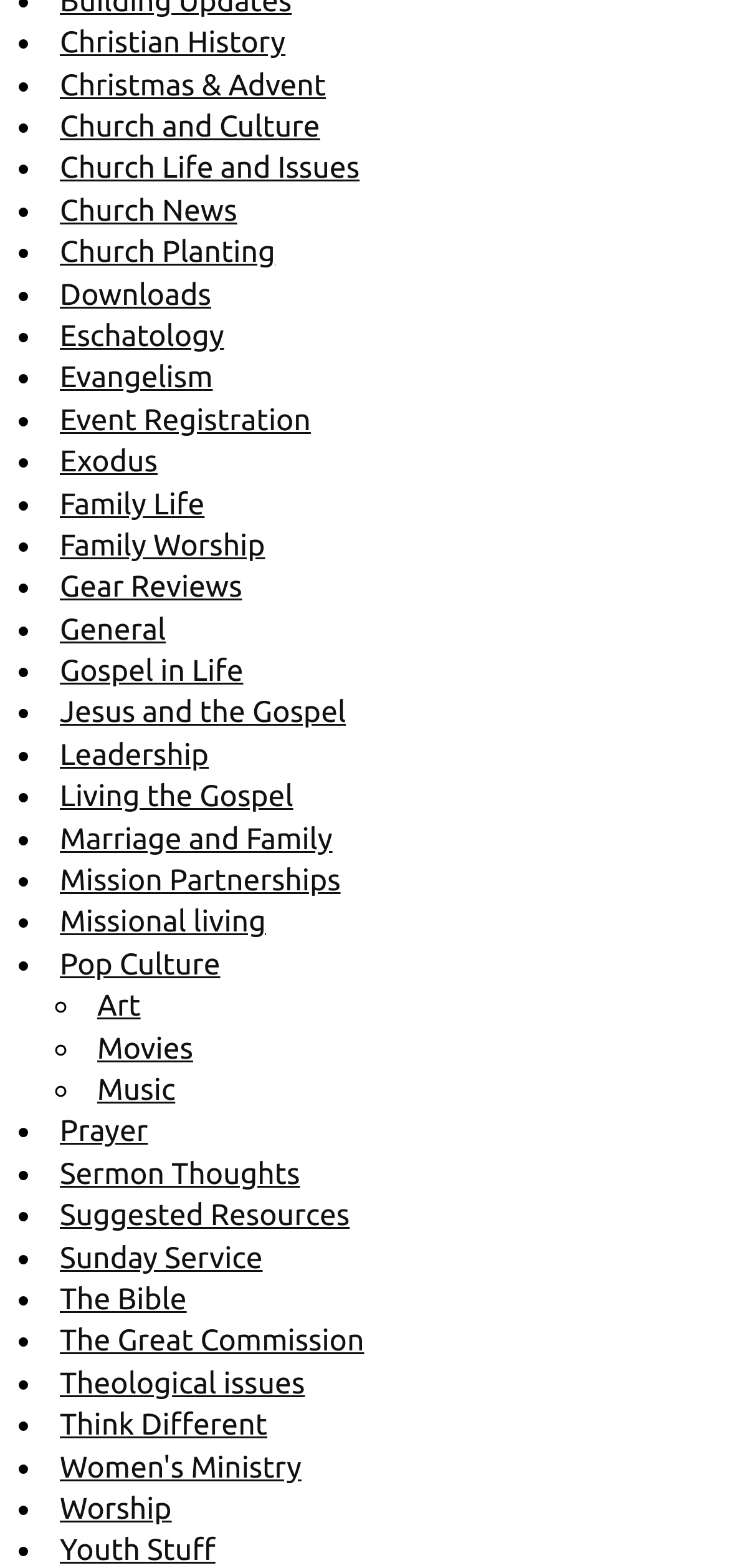Please find the bounding box coordinates of the clickable region needed to complete the following instruction: "Explore Church Life and Issues". The bounding box coordinates must consist of four float numbers between 0 and 1, i.e., [left, top, right, bottom].

[0.082, 0.097, 0.493, 0.119]